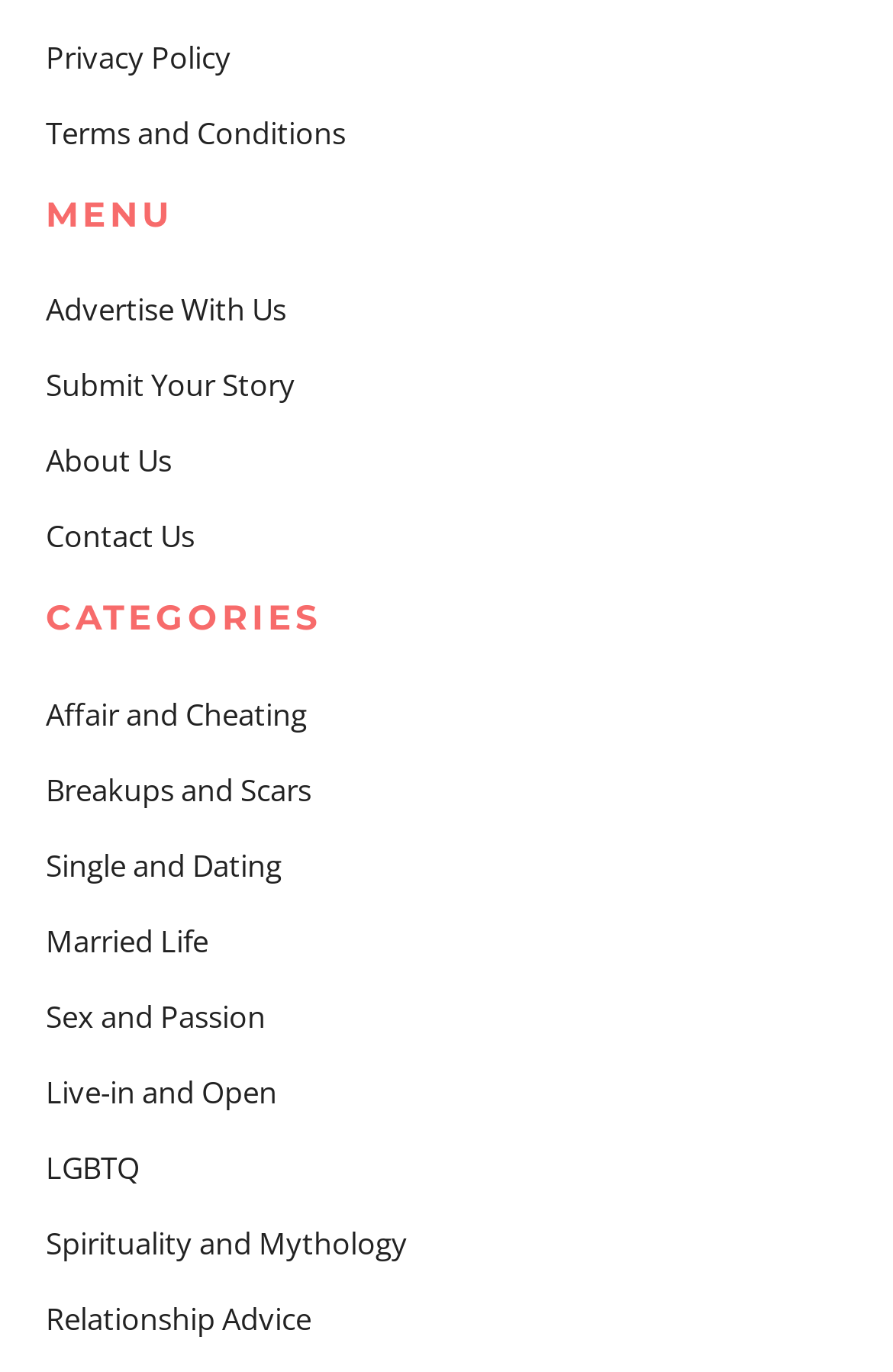Analyze the image and deliver a detailed answer to the question: How many categories are listed?

I counted the number of links under the 'CATEGORIES' heading, which are 'Affair and Cheating', 'Breakups and Scars', 'Single and Dating', 'Married Life', 'Sex and Passion', 'Live-in and Open', 'LGBTQ', 'Spirituality and Mythology', and 'Relationship Advice'. There are 9 categories in total.